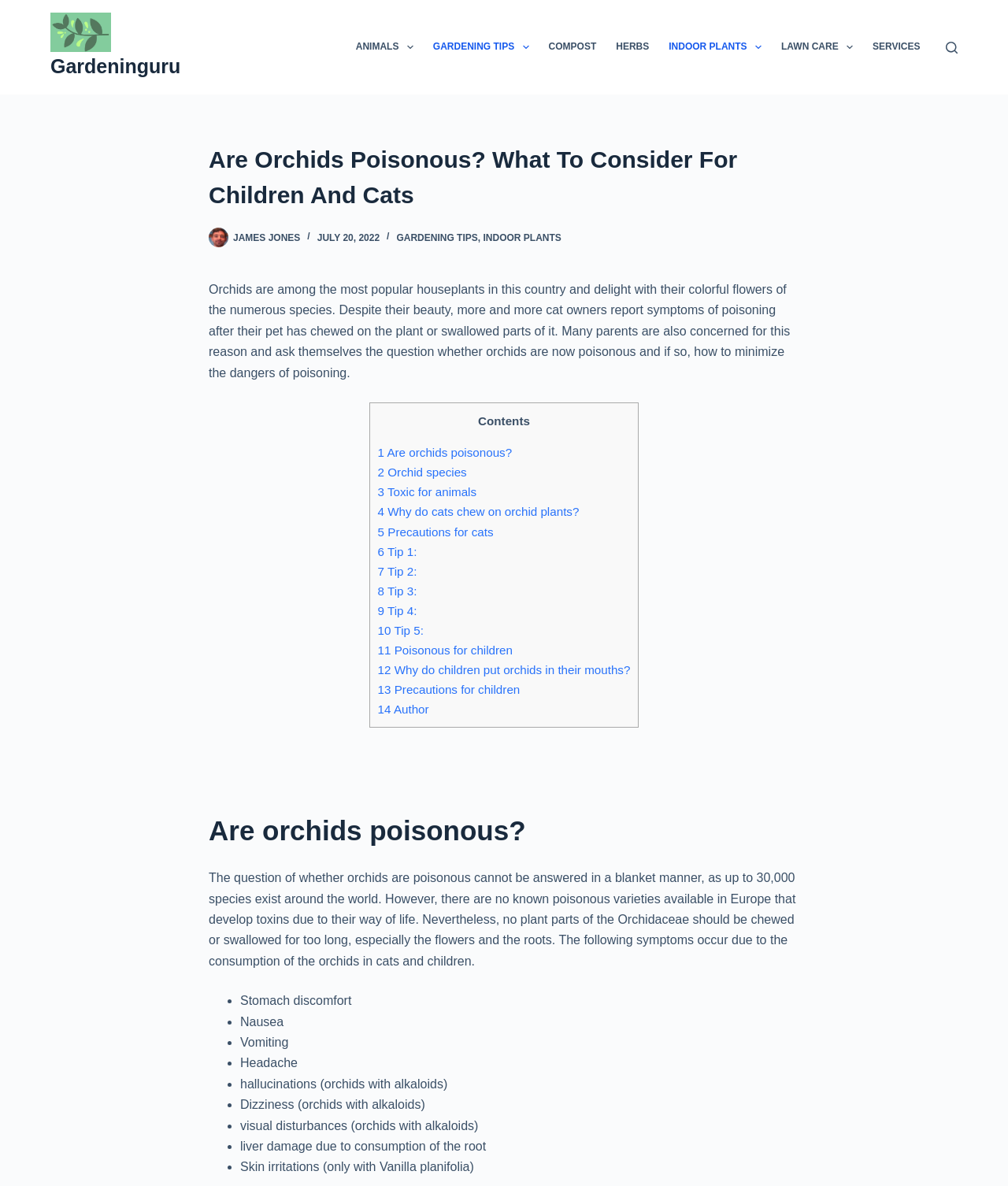Can you find the bounding box coordinates for the UI element given this description: "parent_node: ANIMALS aria-label="Expand dropdown menu""? Provide the coordinates as four float numbers between 0 and 1: [left, top, right, bottom].

[0.398, 0.032, 0.416, 0.048]